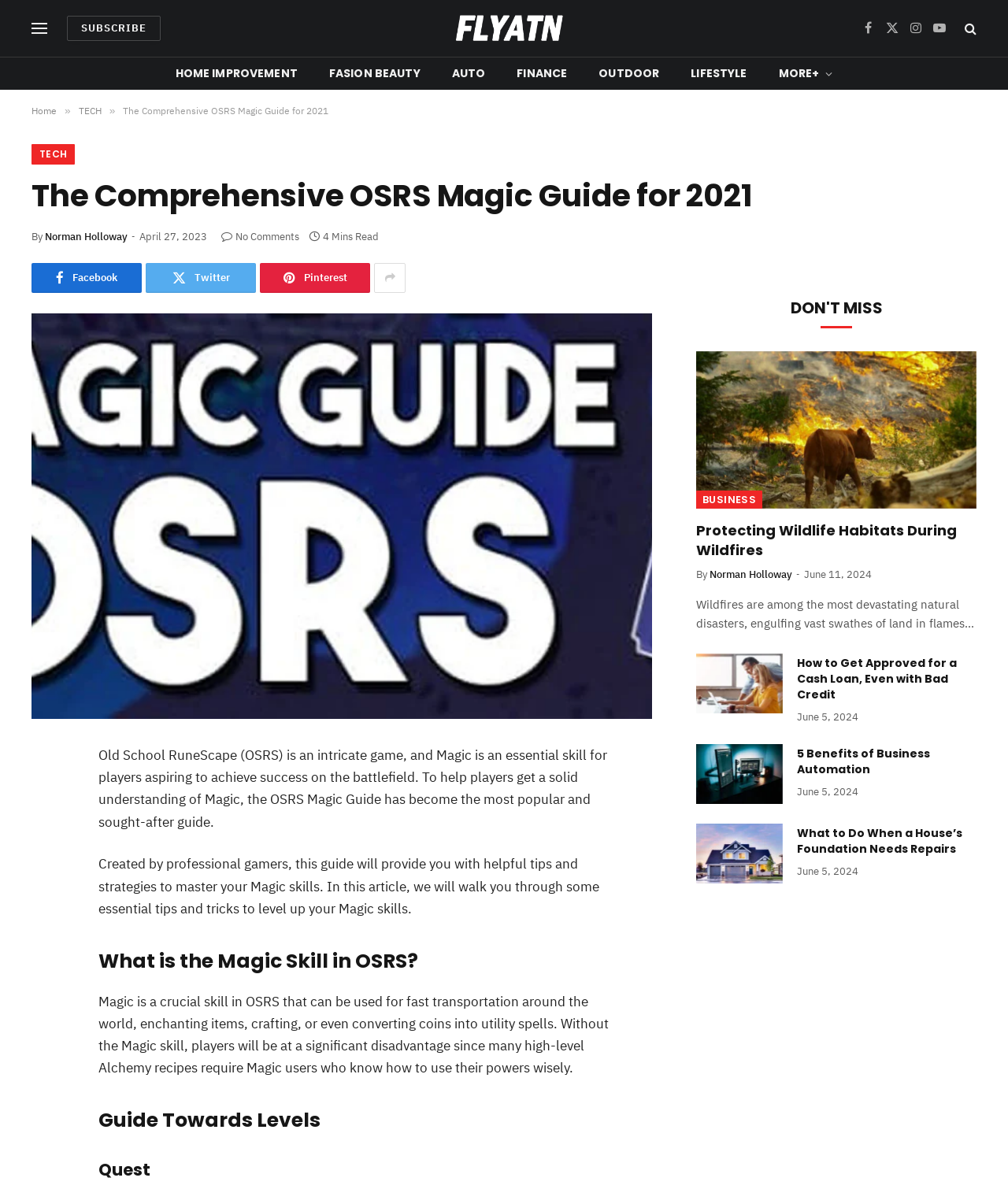What is the main topic of this webpage?
Using the details from the image, give an elaborate explanation to answer the question.

The main topic of this webpage is the comprehensive guide to Magic in Old School RuneScape (OSRS), which is an essential skill for players to achieve success on the battlefield.